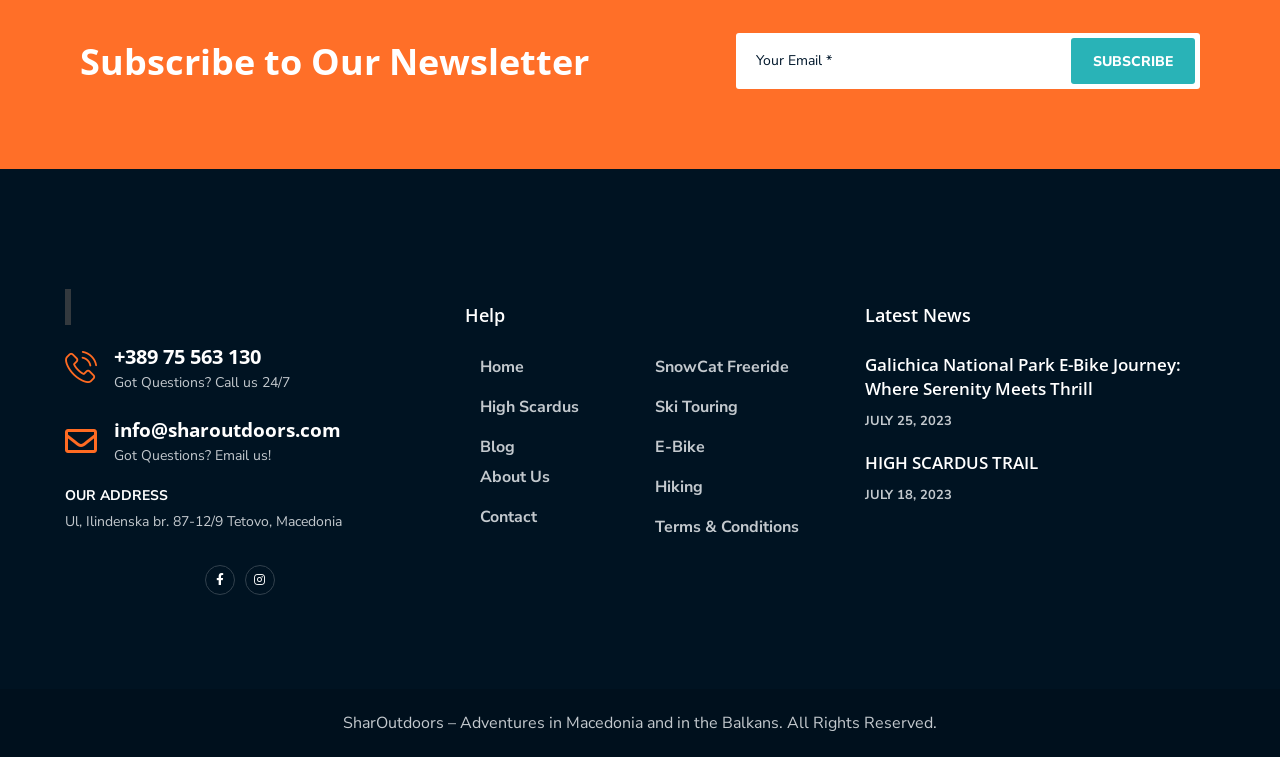What is the address of SharOutdoors?
Refer to the screenshot and answer in one word or phrase.

Ul, Ilindenska br. 87-12/9 Tetovo, Macedonia